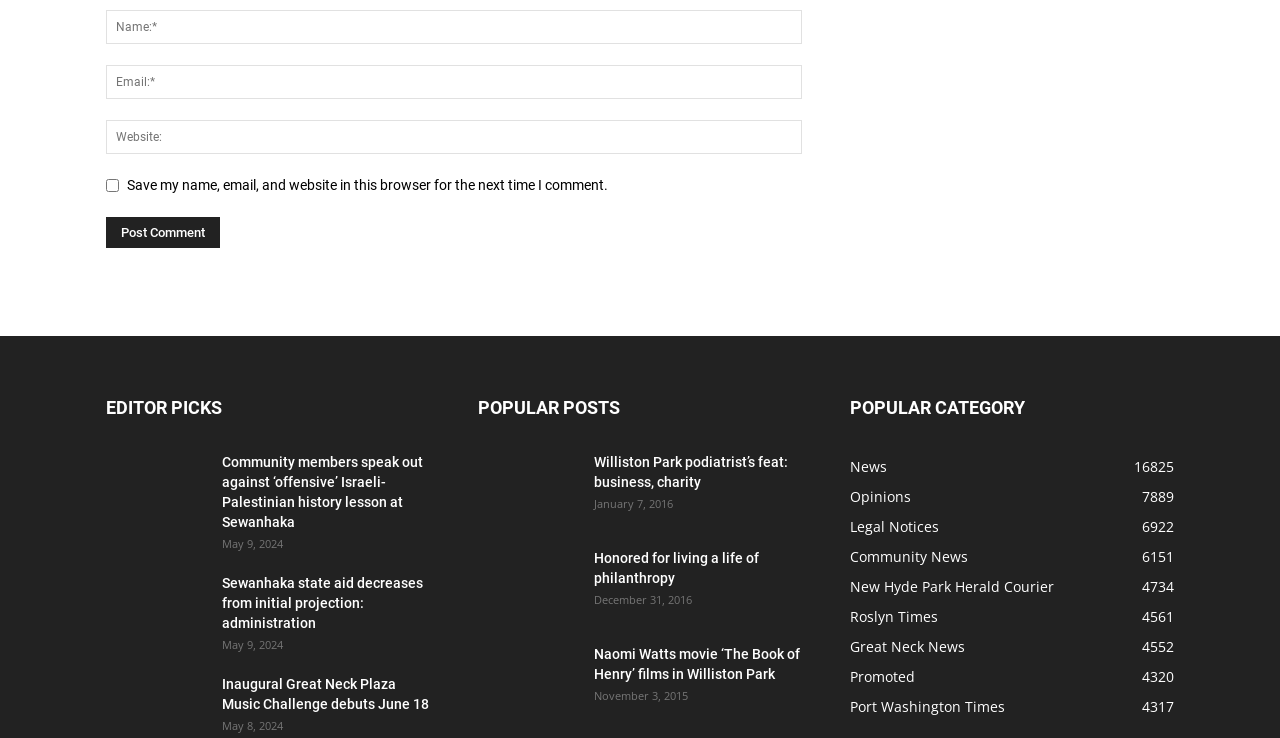Could you highlight the region that needs to be clicked to execute the instruction: "Share on Facebook"?

None